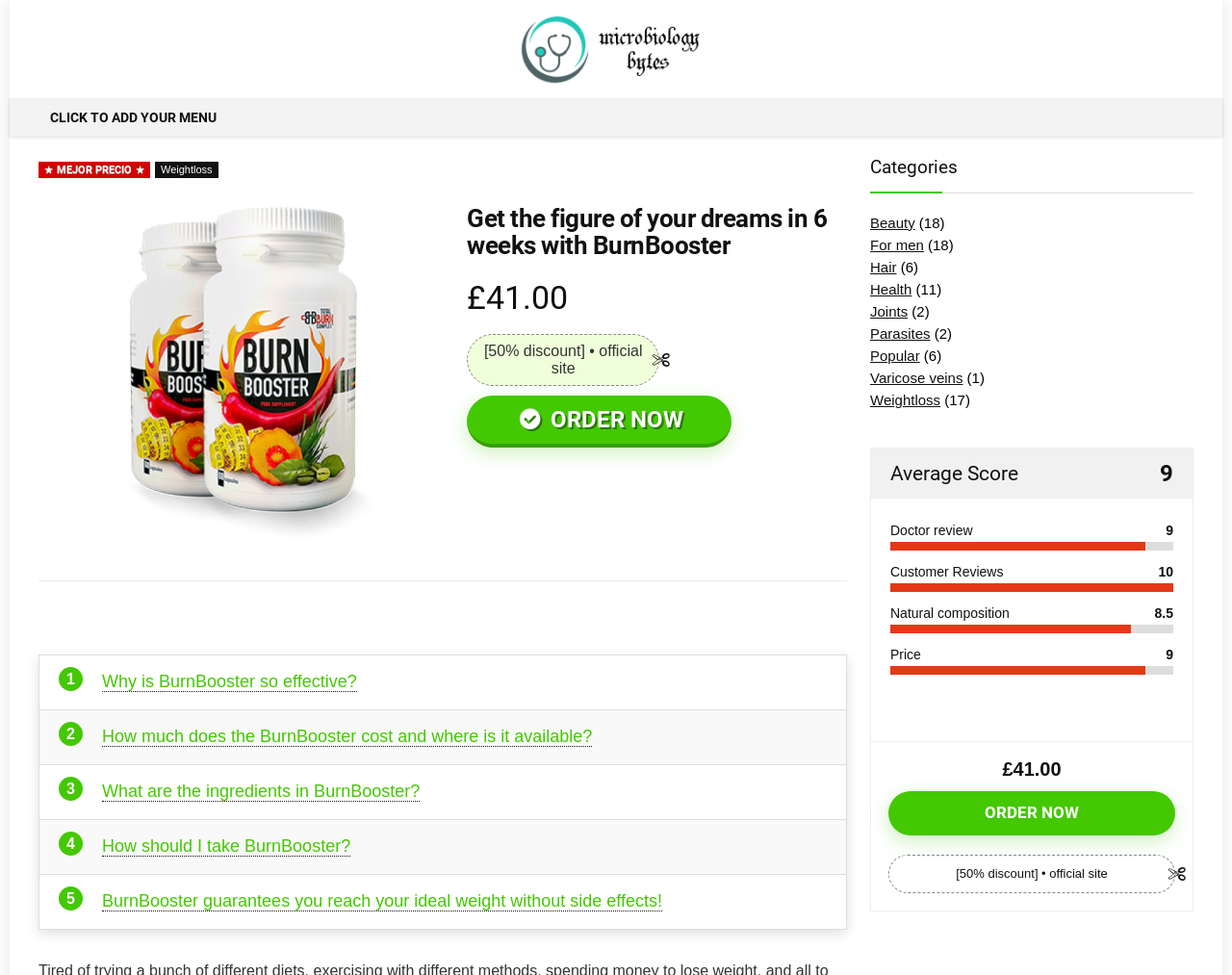Please determine the bounding box coordinates for the UI element described here. Use the format (top-left x, top-left y, bottom-right x, bottom-right y) with values bounded between 0 and 1: Health

[0.706, 0.288, 0.74, 0.305]